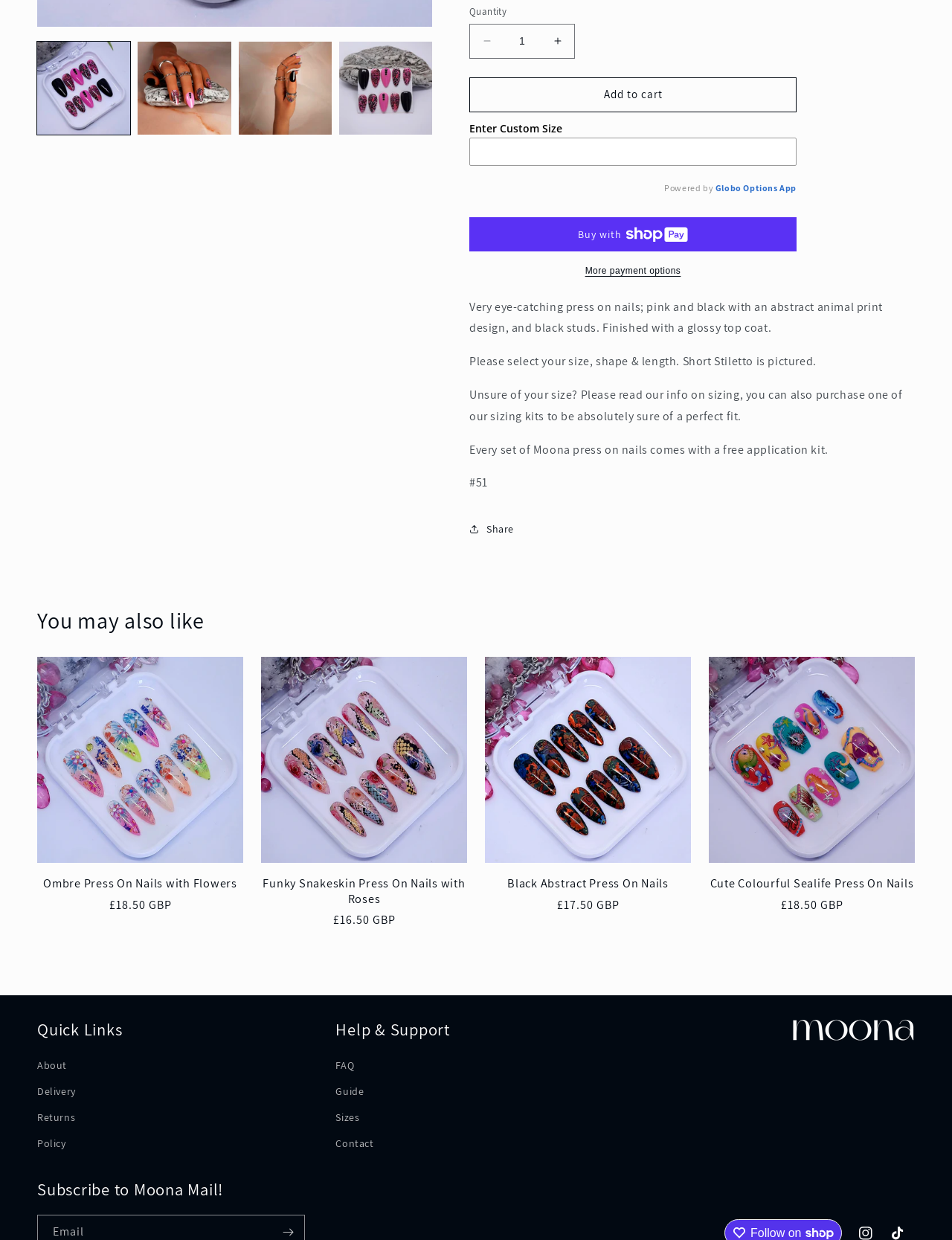Determine the bounding box of the UI component based on this description: "Search". The bounding box coordinates should be four float values between 0 and 1, i.e., [left, top, right, bottom].

None